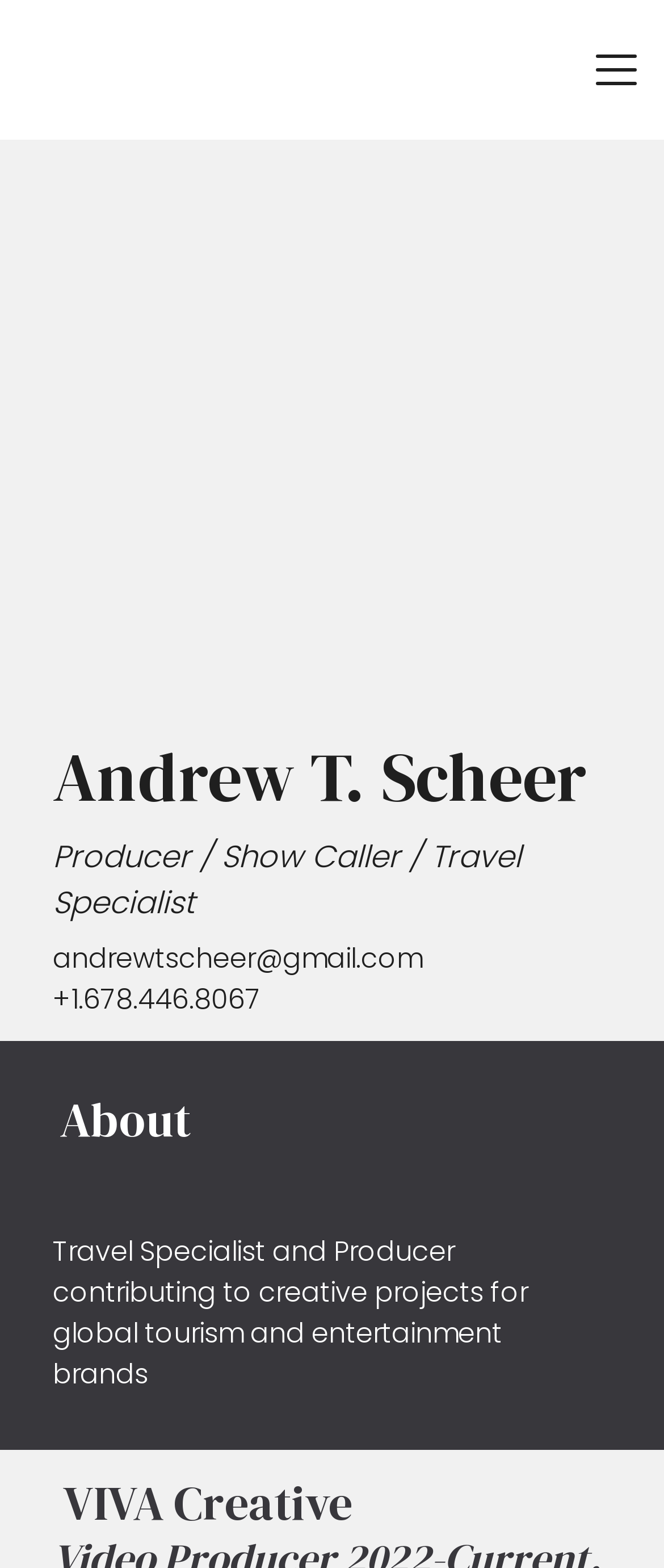What is Andrew T. Scheer's area of expertise?
Respond to the question with a single word or phrase according to the image.

Stage Management, Events, International Travel